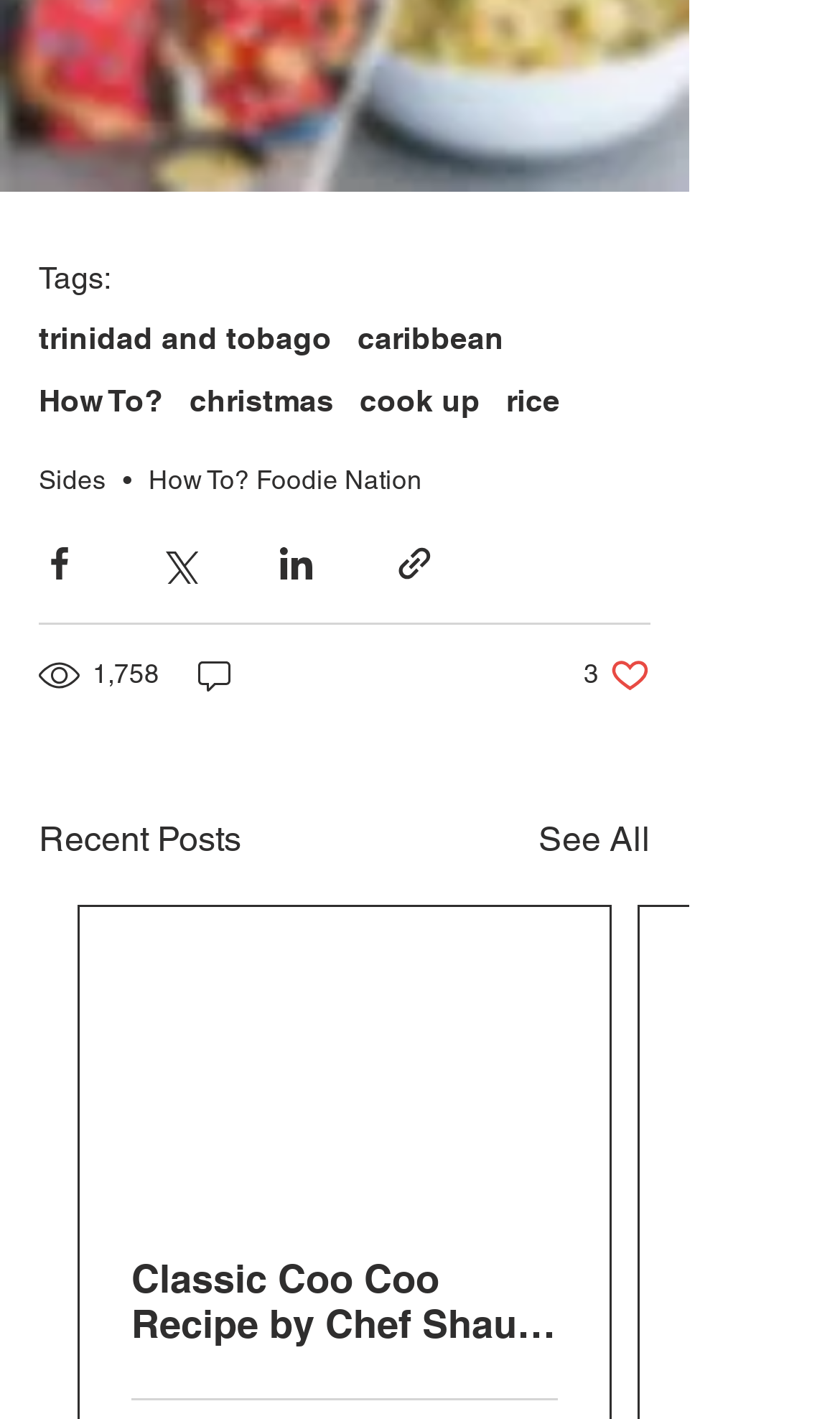What is the theme of the 'Recent Posts' section?
Please provide a comprehensive answer based on the details in the screenshot.

The 'Recent Posts' section appears to be a list of recent recipe posts, based on the link 'Classic Coo Coo Recipe by Chef Shaun 🇹🇹 Foodie Nation', which suggests a theme of food and recipes.